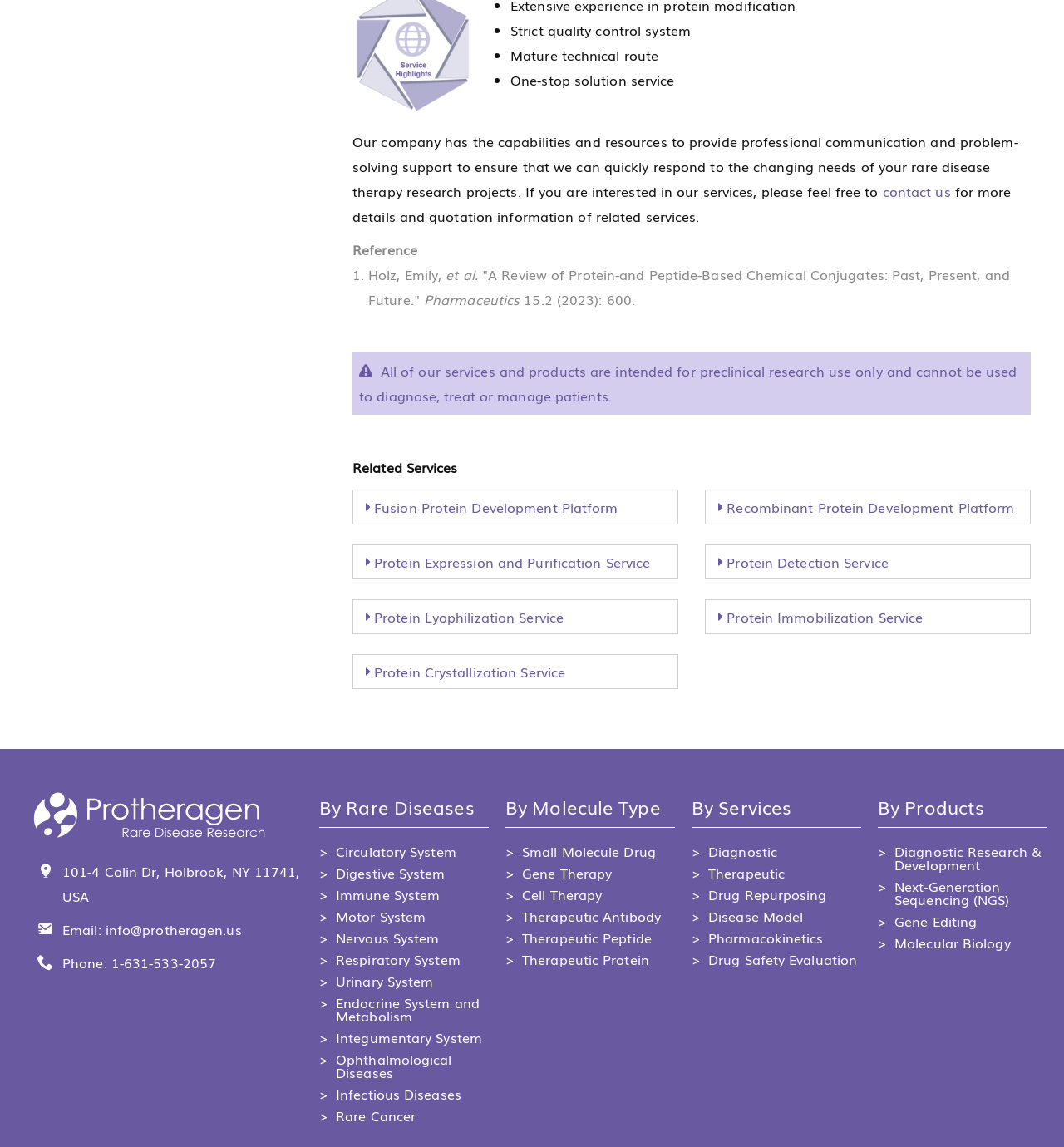Please answer the following question using a single word or phrase: 
What is the company's capability?

Professional communication and problem-solving support